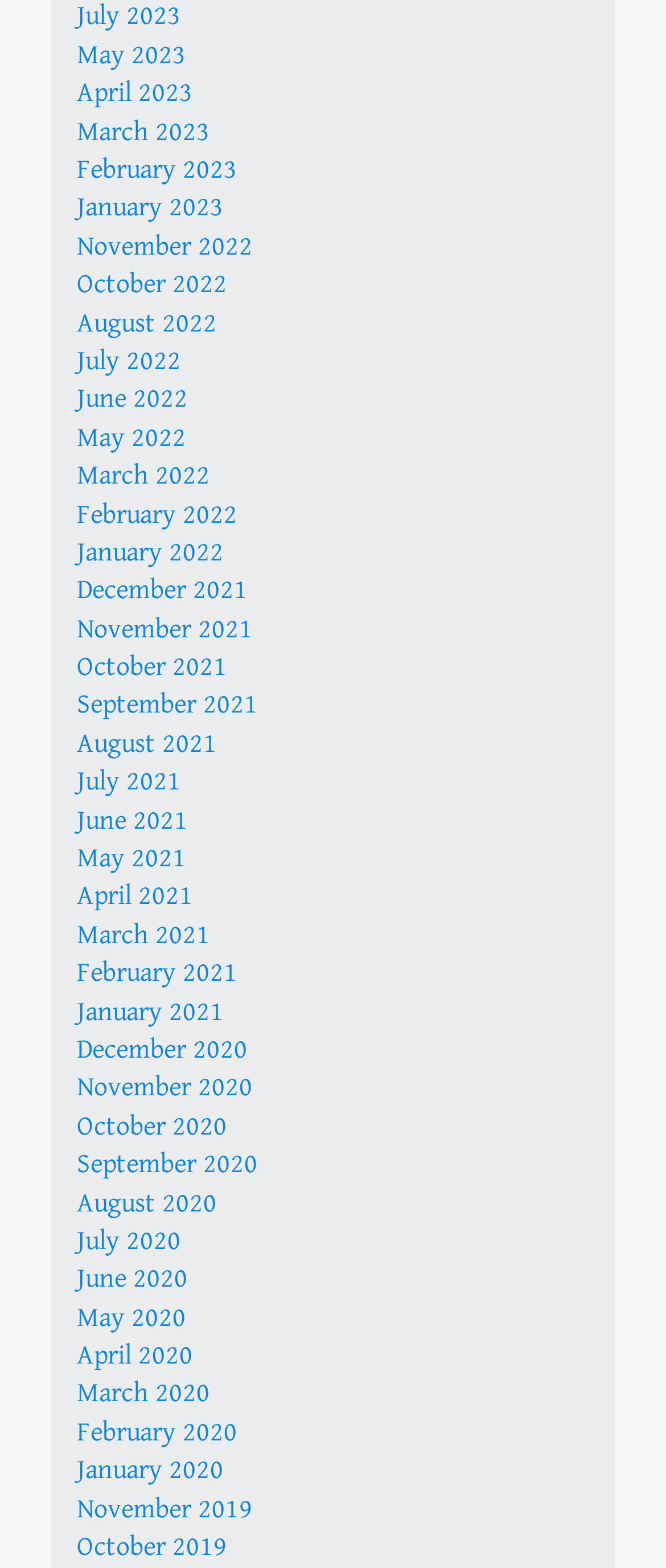How many links are there in the first row?
Make sure to answer the question with a detailed and comprehensive explanation.

I analyzed the bounding box coordinates of the links and found that the first row contains 6 links, starting from 'July 2023' to 'February 2023'.